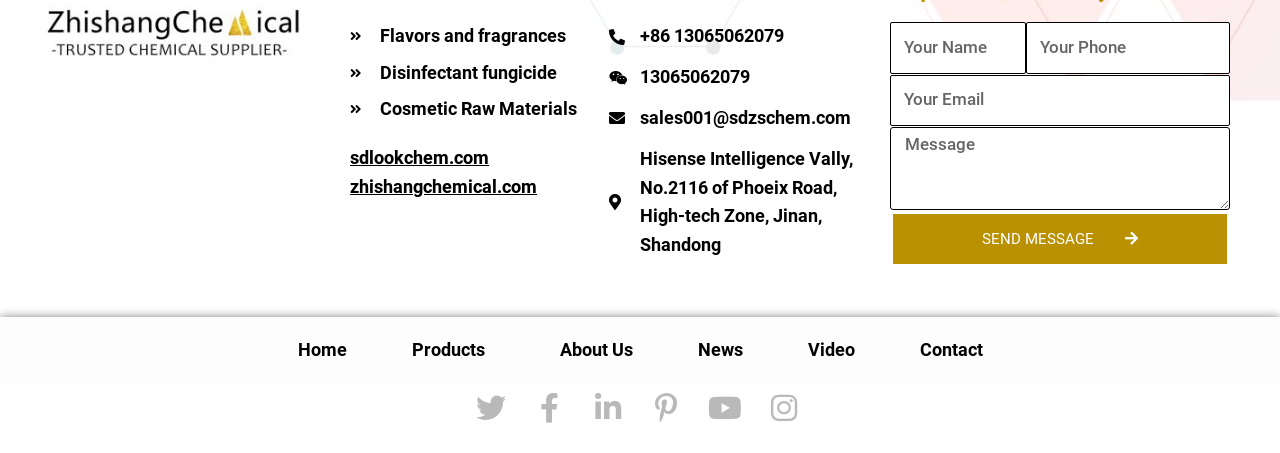Using details from the image, please answer the following question comprehensively:
What is the address of the company?

The company's address is displayed as a static text element below the phone number. It has the bounding box coordinates [0.5, 0.326, 0.666, 0.563].